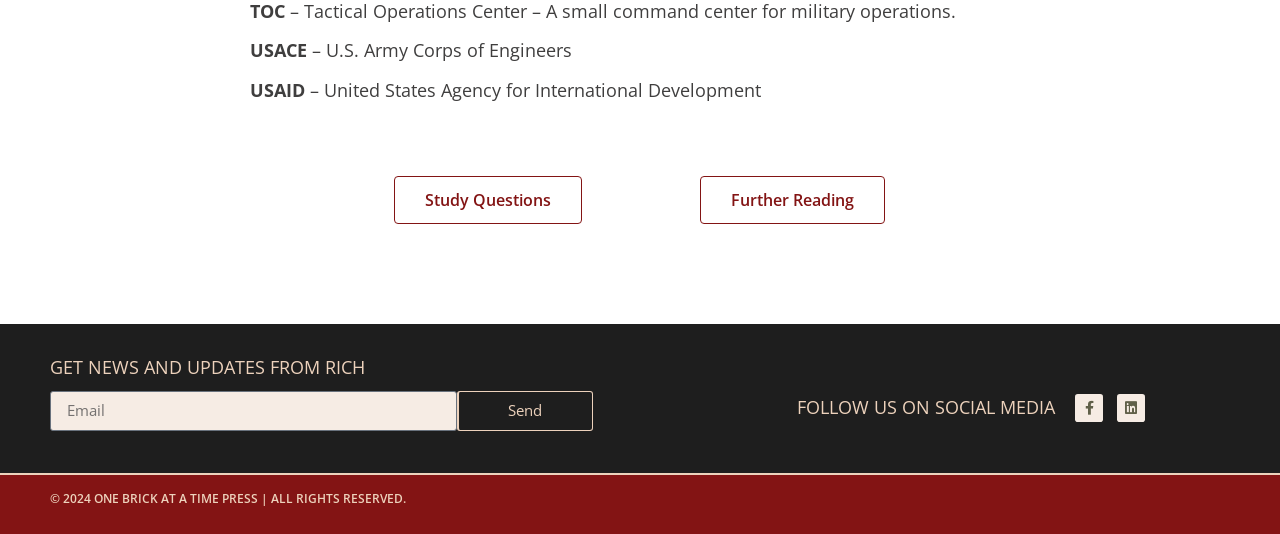Please provide a brief answer to the question using only one word or phrase: 
What is the text above the 'Send' button?

GET NEWS AND UPDATES FROM RICH